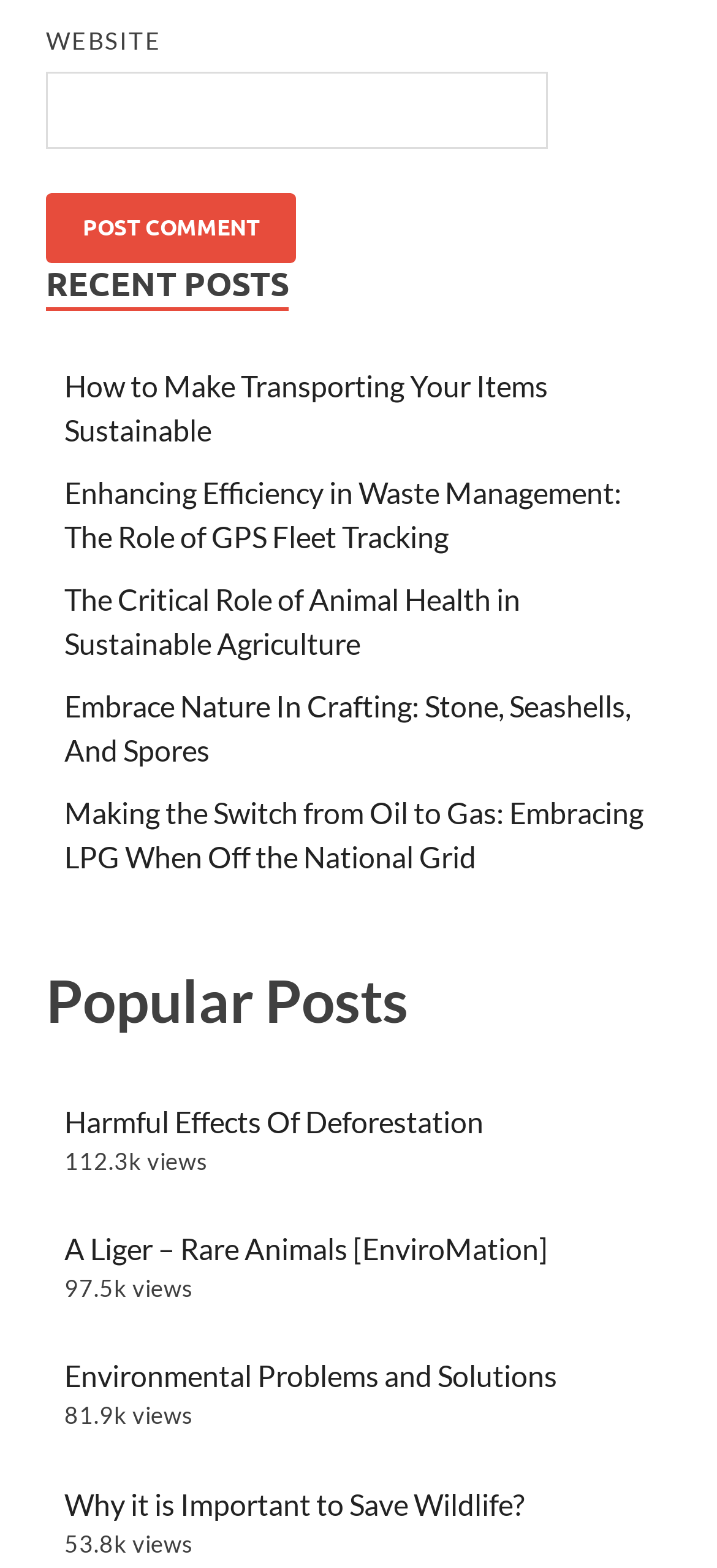Using the description "parent_node: WEBSITE name="url"", predict the bounding box of the relevant HTML element.

[0.064, 0.046, 0.764, 0.095]